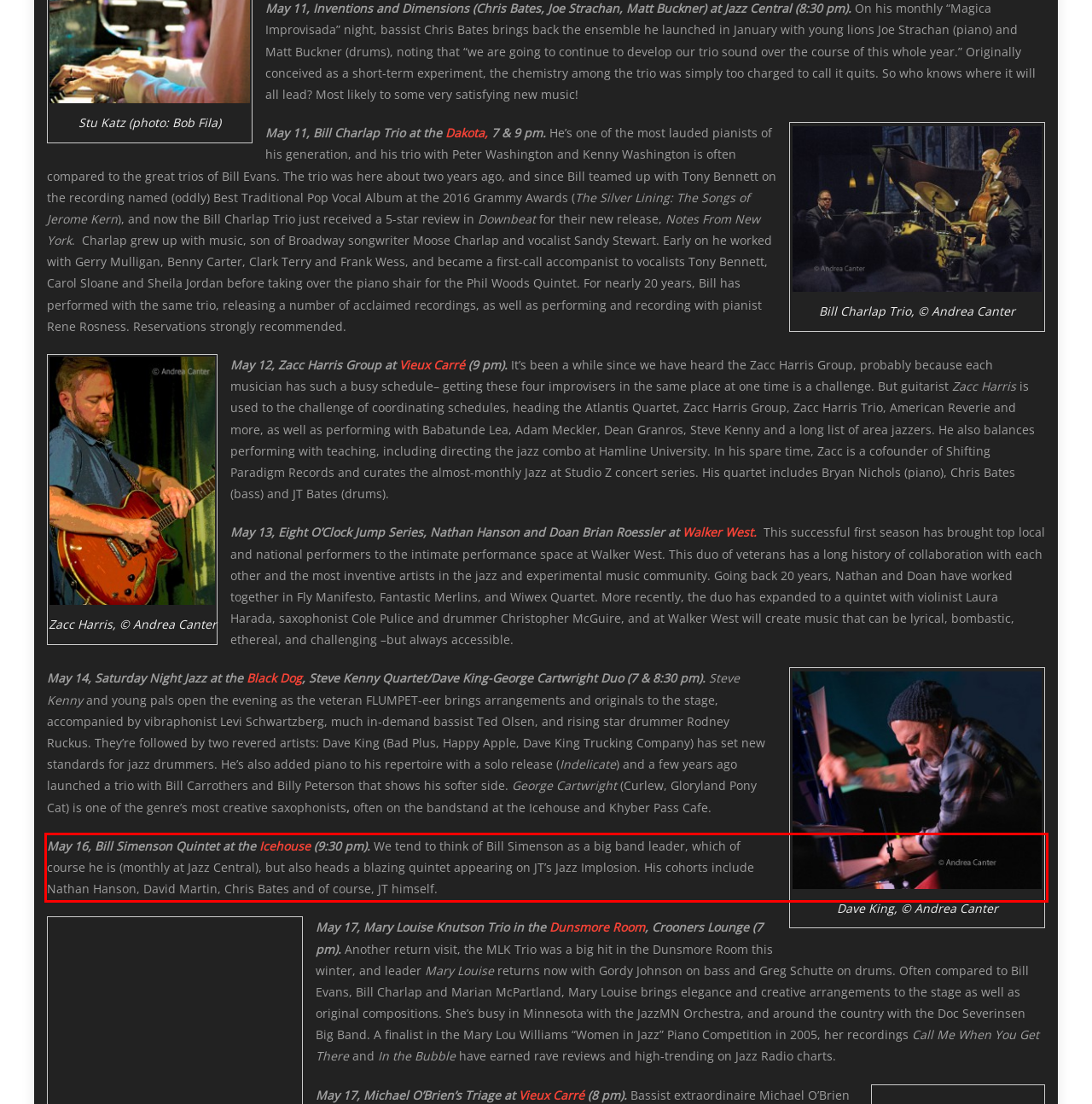By examining the provided screenshot of a webpage, recognize the text within the red bounding box and generate its text content.

May 16, Bill Simenson Quintet at the Icehouse (9:30 pm). We tend to think of Bill Simenson as a big band leader, which of course he is (monthly at Jazz Central), but also heads a blazing quintet appearing on JT’s Jazz Implosion. His cohorts include Nathan Hanson, David Martin, Chris Bates and of course, JT himself.